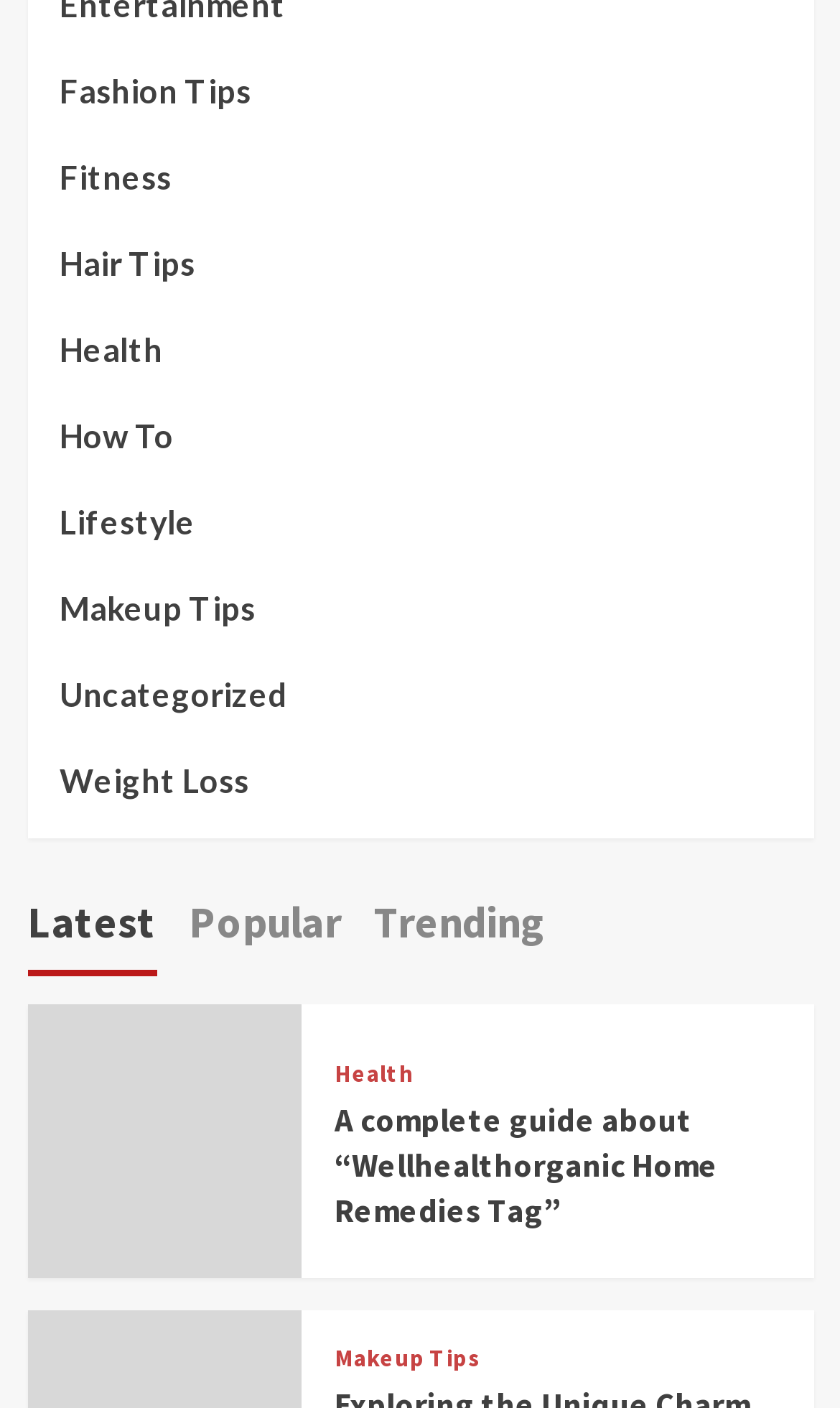Provide your answer in one word or a succinct phrase for the question: 
What is the last link on the webpage?

Makeup Tips